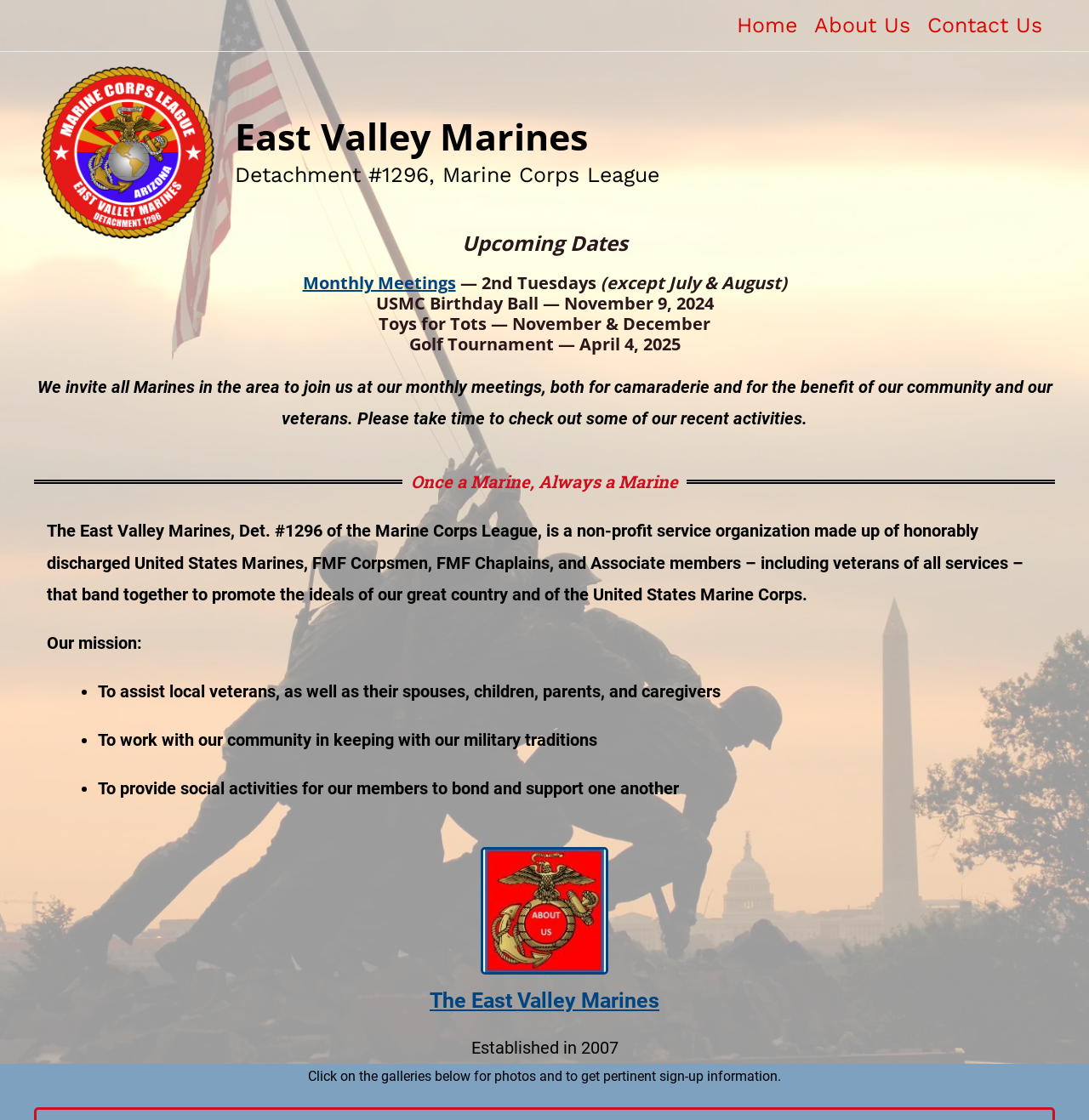Please answer the following question using a single word or phrase: 
When is the USMC Birthday Ball?

November 9, 2024